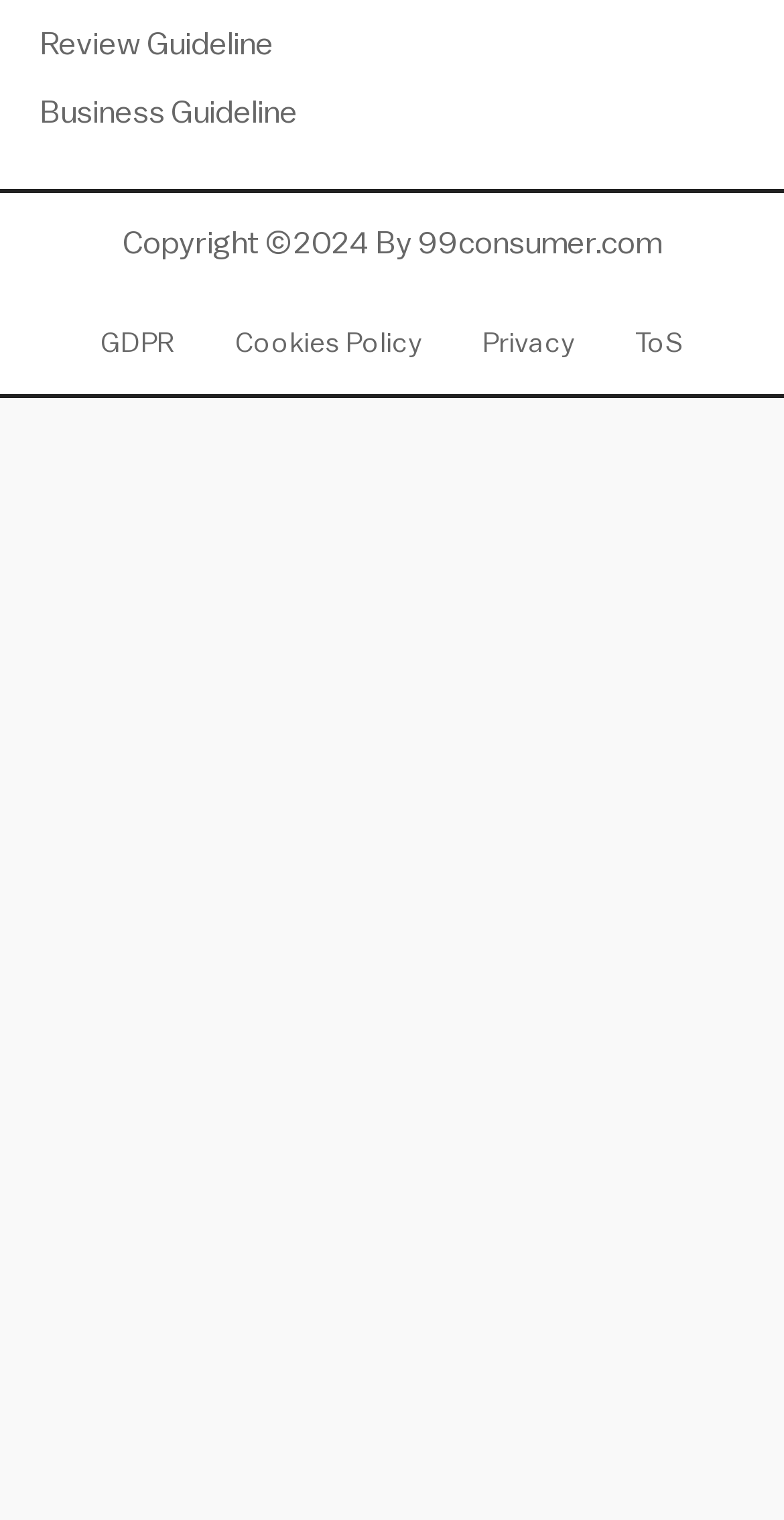Locate the bounding box of the UI element described in the following text: "Beauty & Cosmetics".

[0.051, 0.783, 0.456, 0.828]